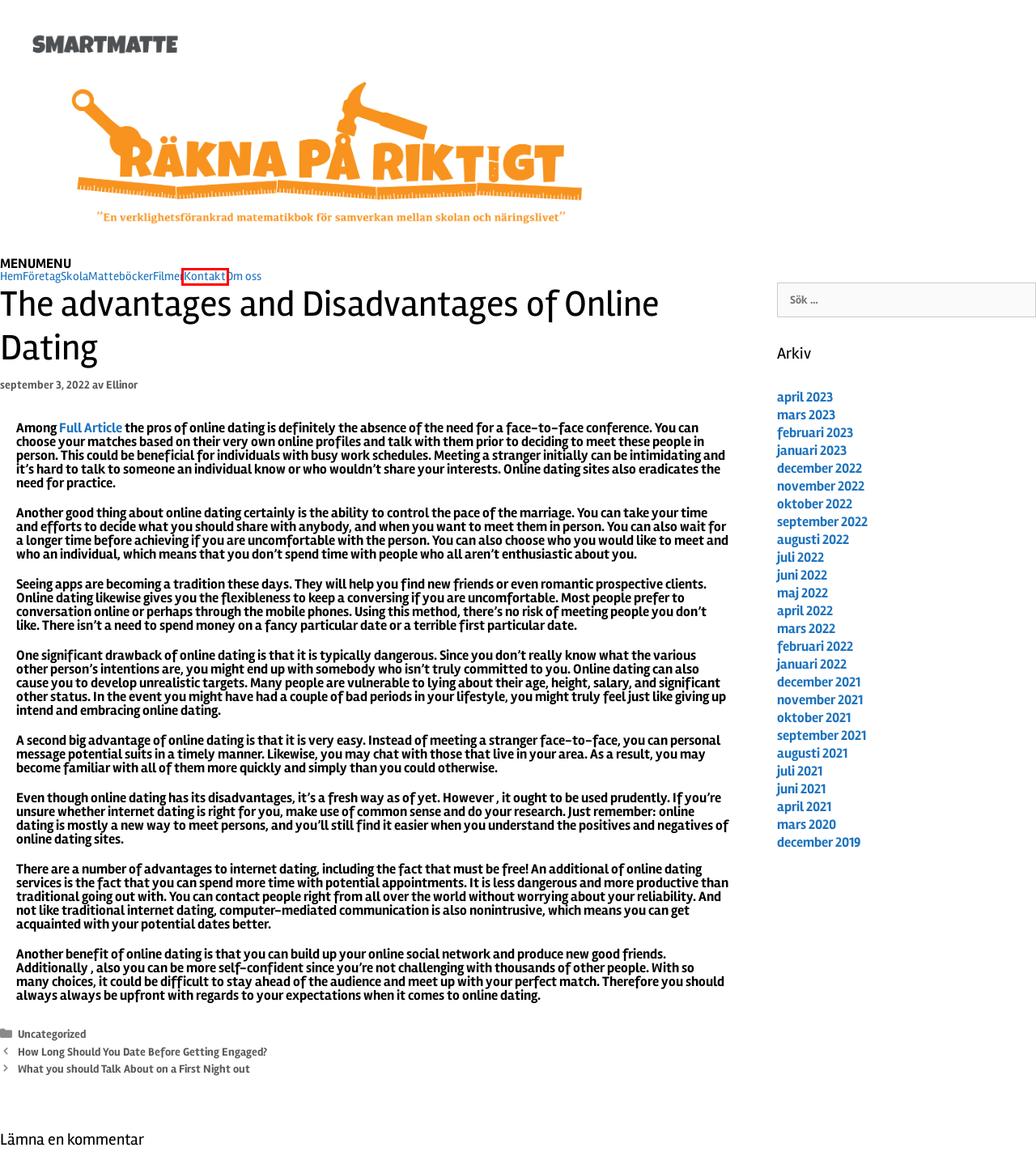Given a screenshot of a webpage with a red bounding box highlighting a UI element, choose the description that best corresponds to the new webpage after clicking the element within the red bounding box. Here are your options:
A. mars 2023 – Räkna på riktigt
B. januari 2022 – Räkna på riktigt
C. februari 2022 – Räkna på riktigt
D. juni 2021 – Räkna på riktigt
E. april 2023 – Räkna på riktigt
F. Kontakt – Räkna på riktigt
G. Räkna på riktigt
H. maj 2022 – Räkna på riktigt

F